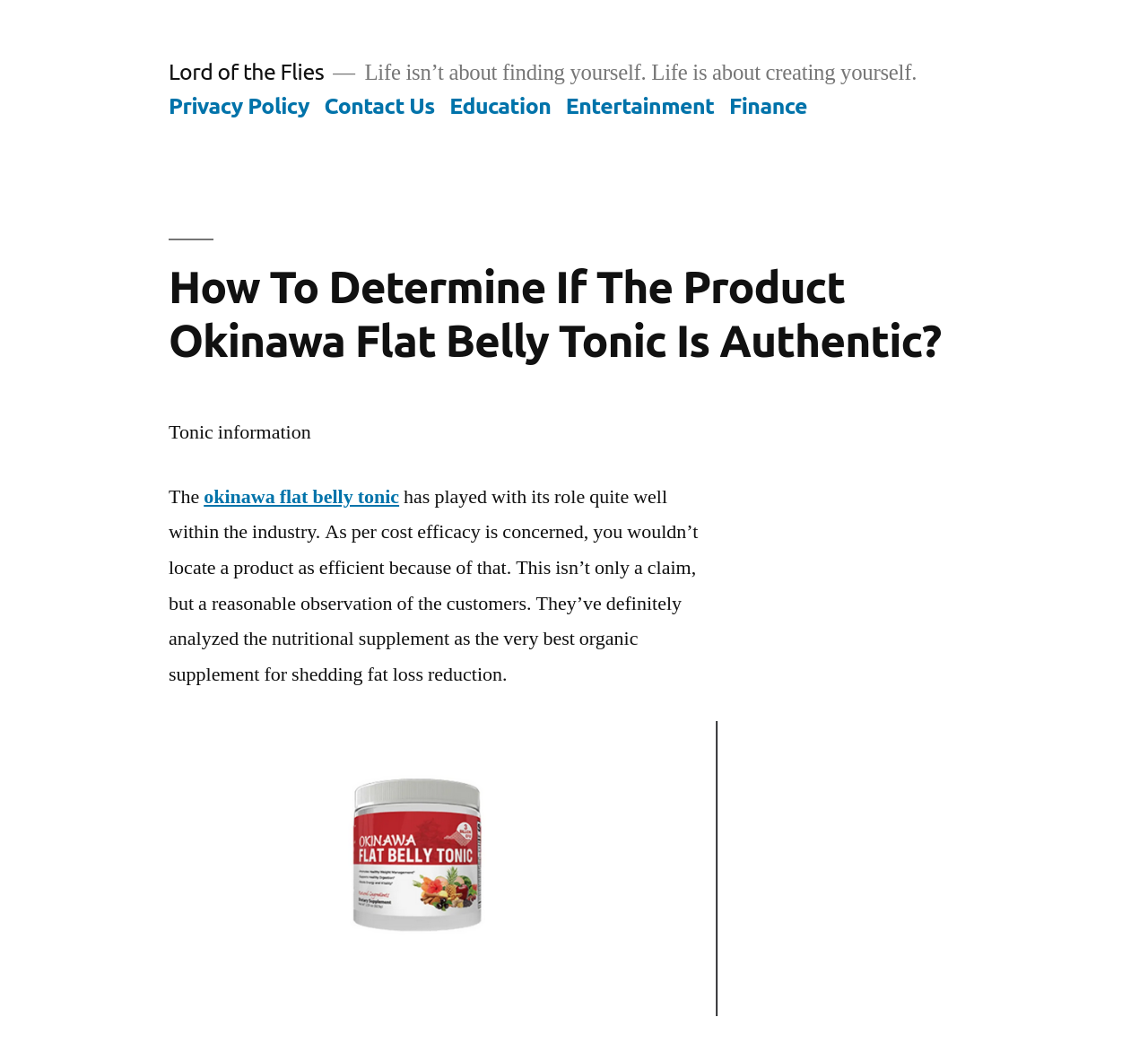What is the position of the image on the webpage?
Please provide a detailed answer to the question.

The image is located below the text with a bounding box of [0.147, 0.686, 0.625, 0.966]. It is positioned vertically below the text element with a bounding box of [0.147, 0.46, 0.608, 0.653].